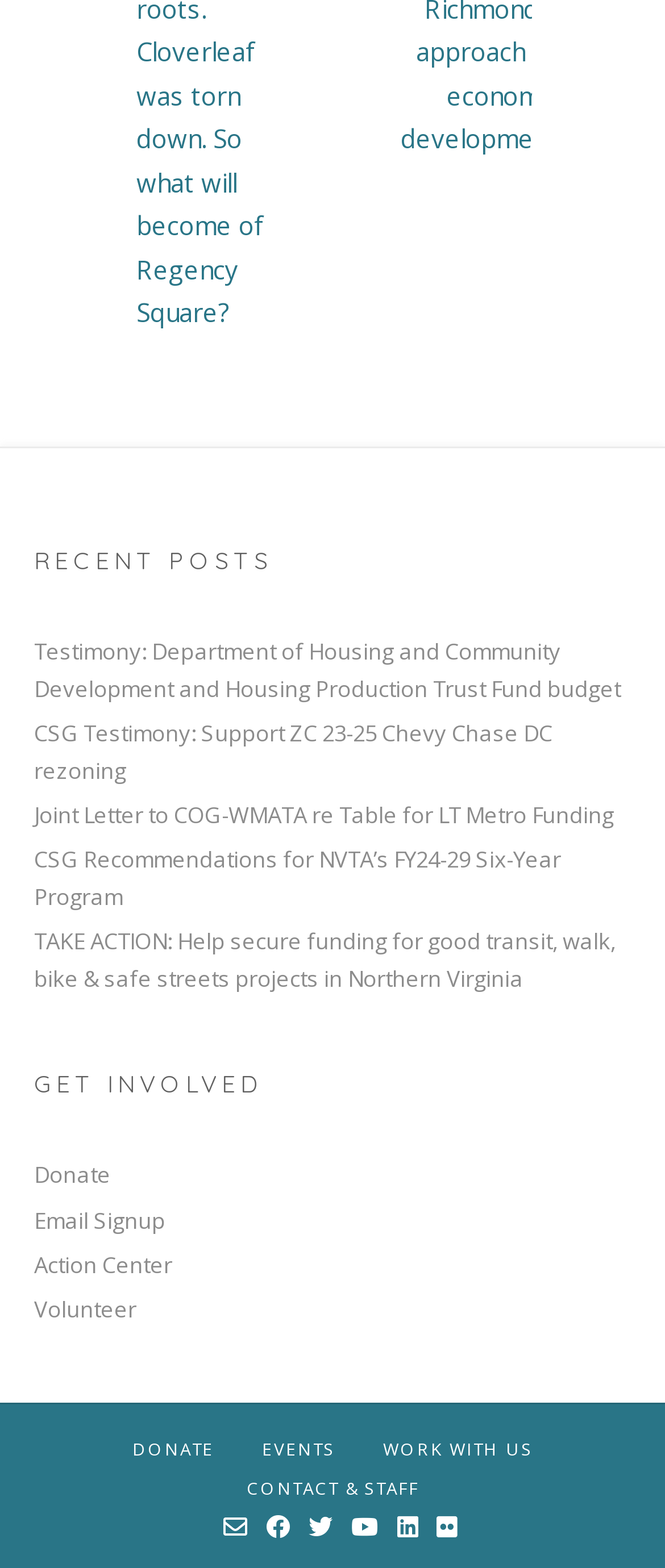What is the last link under 'GET INVOLVED'?
Using the image, answer in one word or phrase.

Volunteer